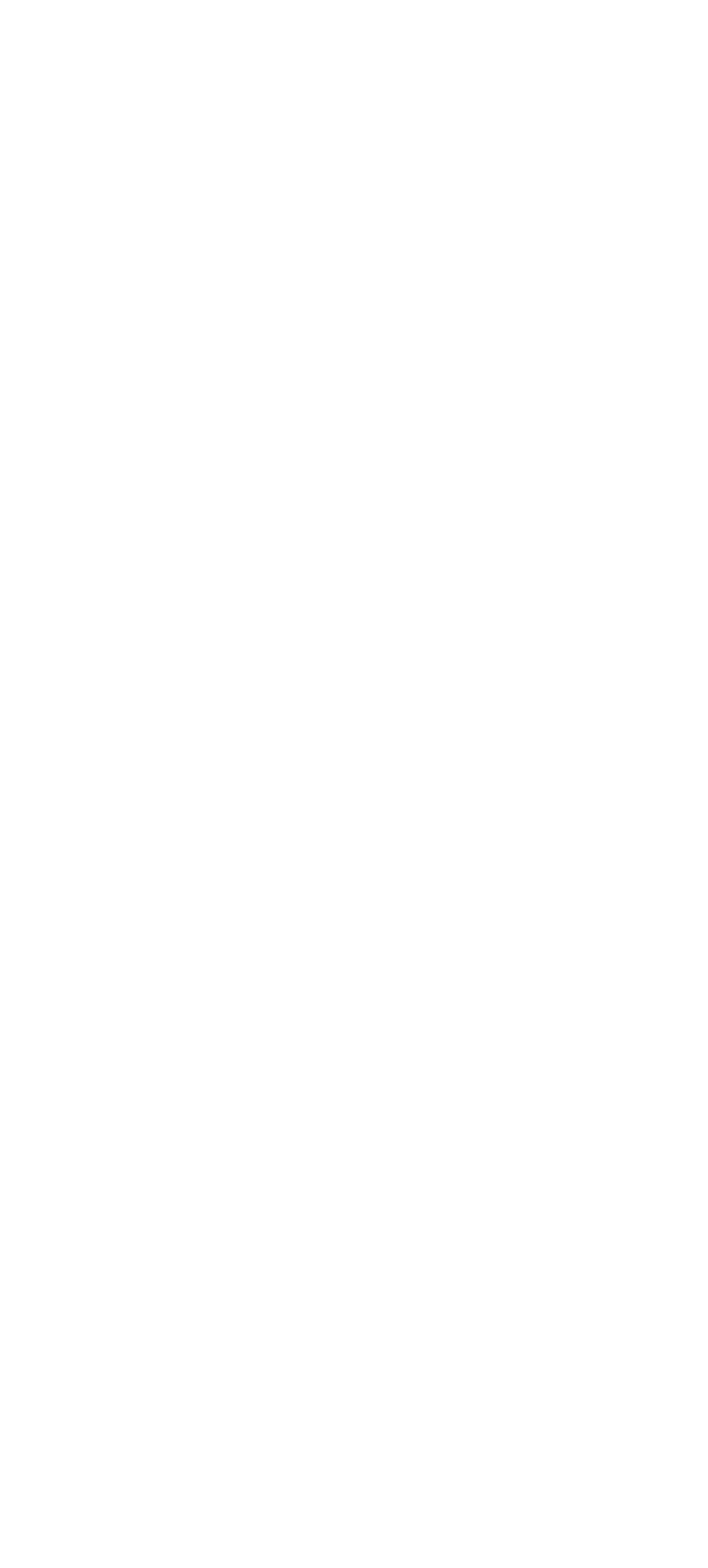Please answer the following question using a single word or phrase: 
What is the language of the first book?

English